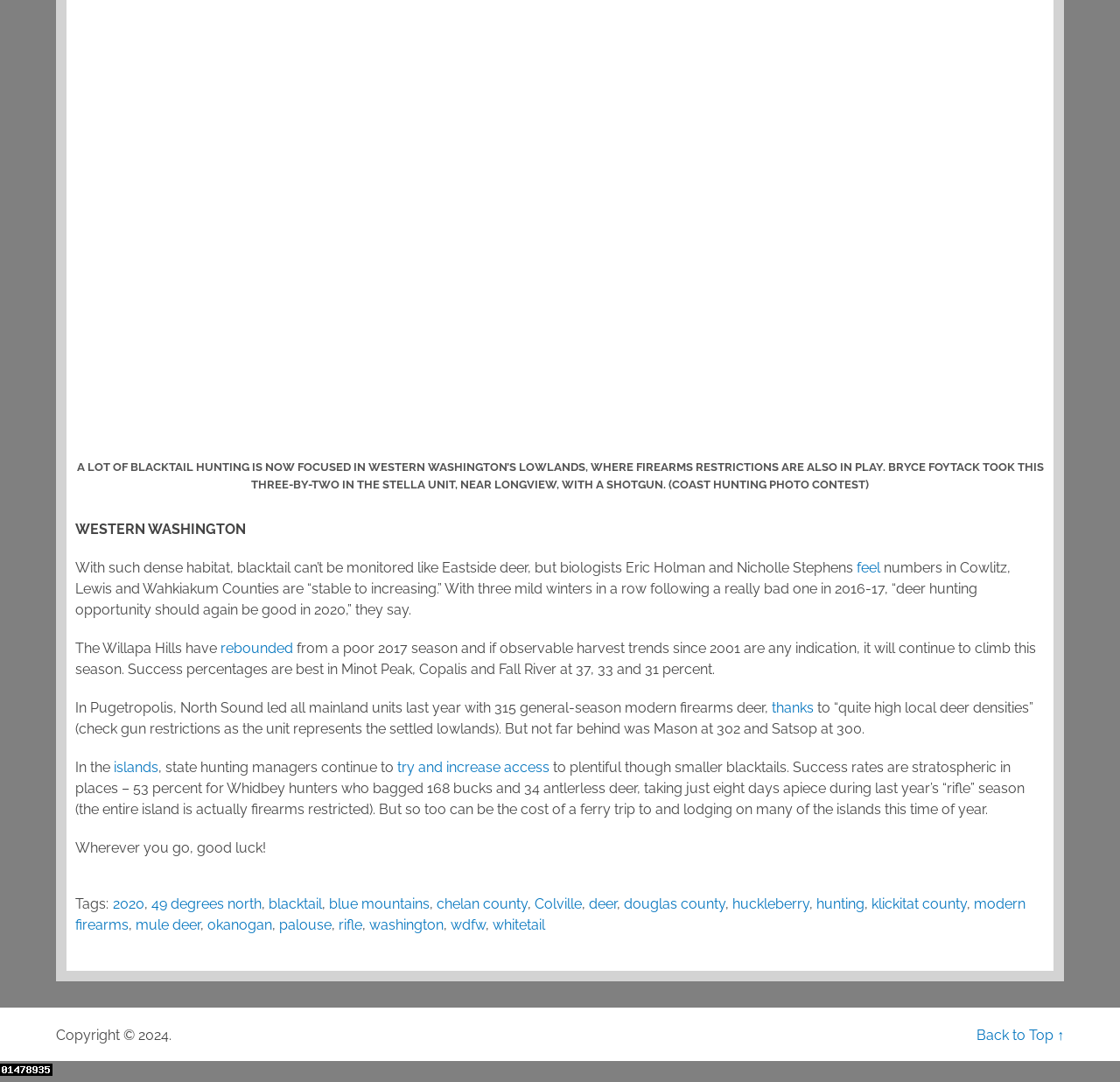Can you find the bounding box coordinates for the element to click on to achieve the instruction: "follow the link to learn about blacktail"?

[0.239, 0.828, 0.287, 0.843]